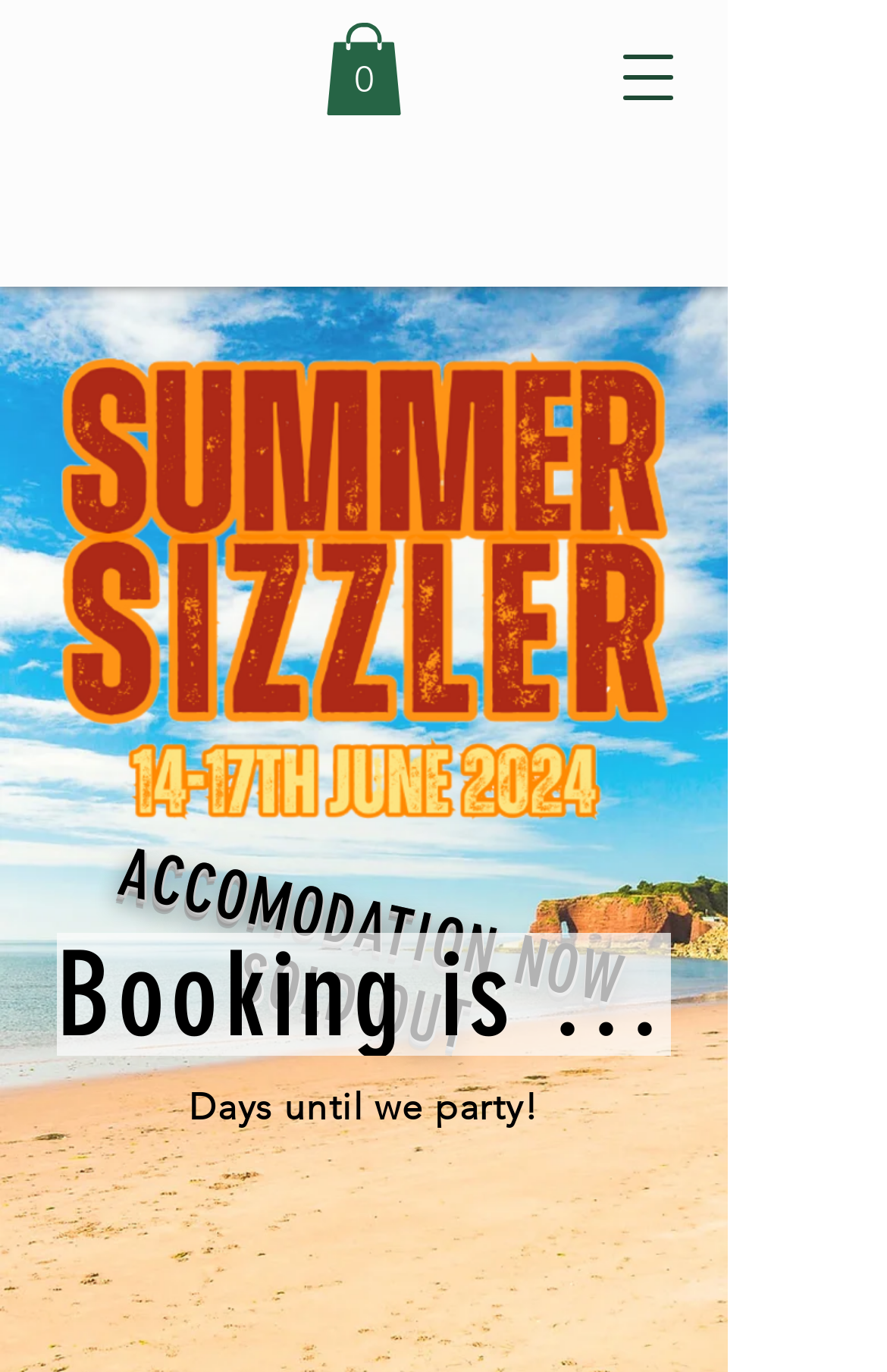What is the logo on the top left?
Based on the screenshot, answer the question with a single word or phrase.

Summer Sizzler Logo